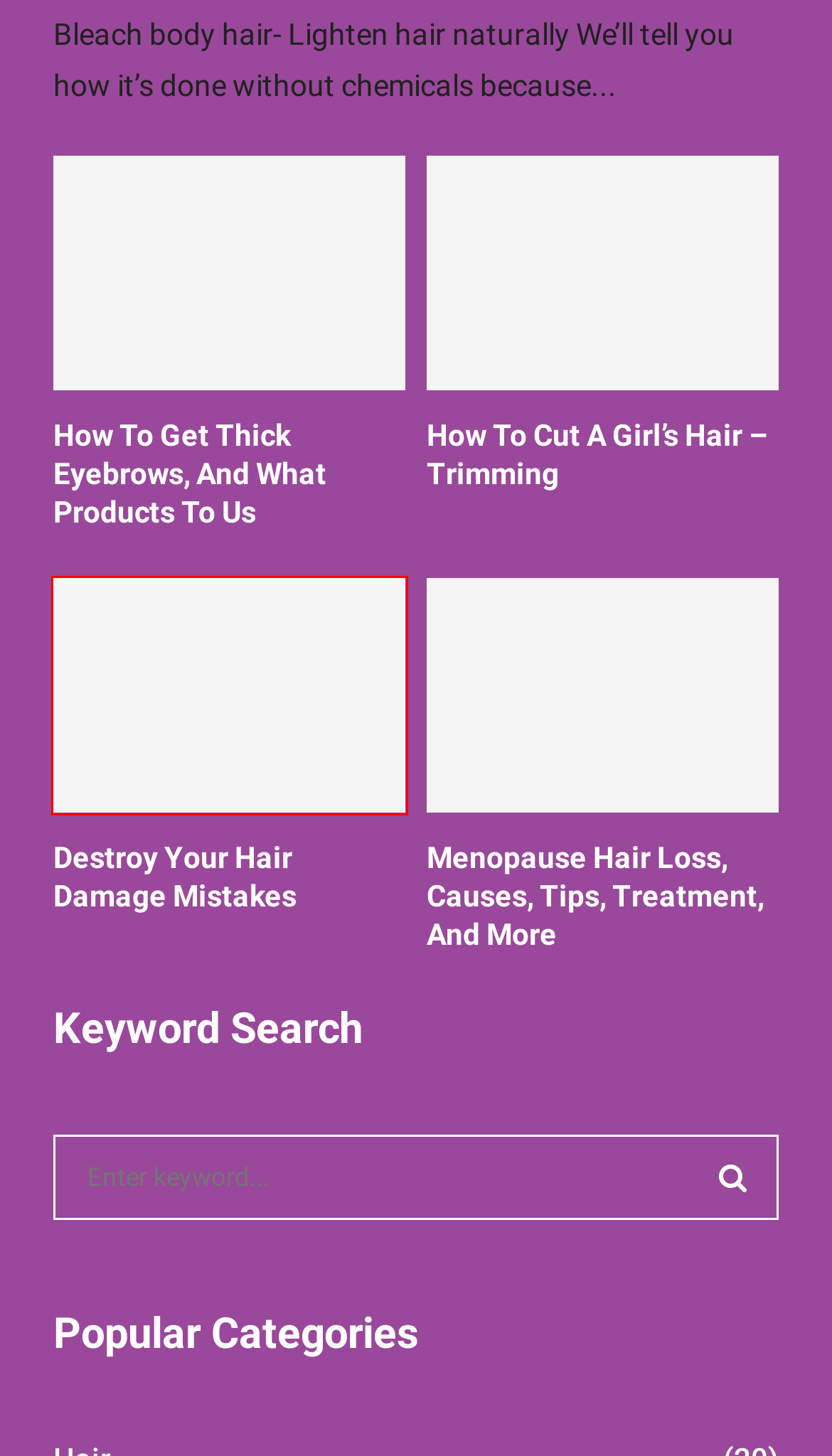You have a screenshot of a webpage with a red rectangle bounding box around an element. Identify the best matching webpage description for the new page that appears after clicking the element in the bounding box. The descriptions are:
A. Body Dysmorphia - Understanding Body Dysmorphia
B. Microbiot Fit Crucial for MaintainingIntestinal Health
C. Menopause Hair Loss, Causes, Tips, Treatment, And More
D. Destroy Your Hair Damage Mistakes
E. Life Style Archives - Beauty Glee
F. How To Get Thick Eyebrows, And What Products To Use
G. How To Cut A Girl's Hair - Trimming
H. Welcome to Beauty Glee

D